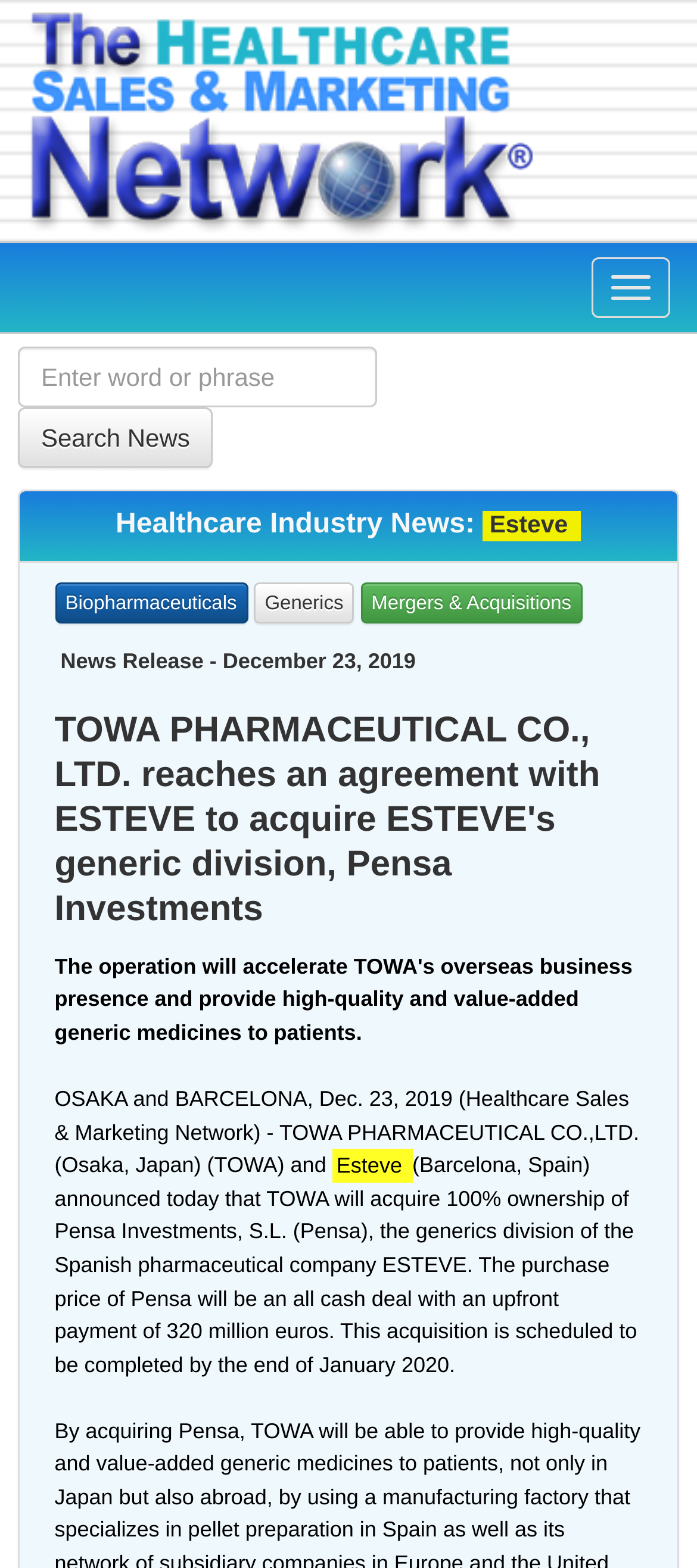Detail the features and information presented on the webpage.

The webpage appears to be a news article page, specifically focused on the healthcare industry. At the top, there is a header section that contains a logo and a link to "The Healthcare Sales & Marketing Network" on the left, and a button to toggle navigation on the right. Below the header, there is a search bar with a text box and a "Search News" button.

The main content of the page is divided into sections. The first section has a heading that reads "Healthcare Industry News: Esteve" and contains three links to related topics: "Biopharmaceuticals", "Generics", and "Mergers & Acquisitions". 

Below this section, there is a news release section with a heading that indicates the date of the release, December 23, 2019. The main news article has a heading that summarizes the content, which is about TOWA PHARMACEUTICAL CO., LTD. reaching an agreement with ESTEVE to acquire ESTEVE's generic division, Pensa Investments. The article itself is a block of text that provides more details about the acquisition, including the purchase price and the expected completion date. The text also highlights the name "Esteve" in a separate mark element.